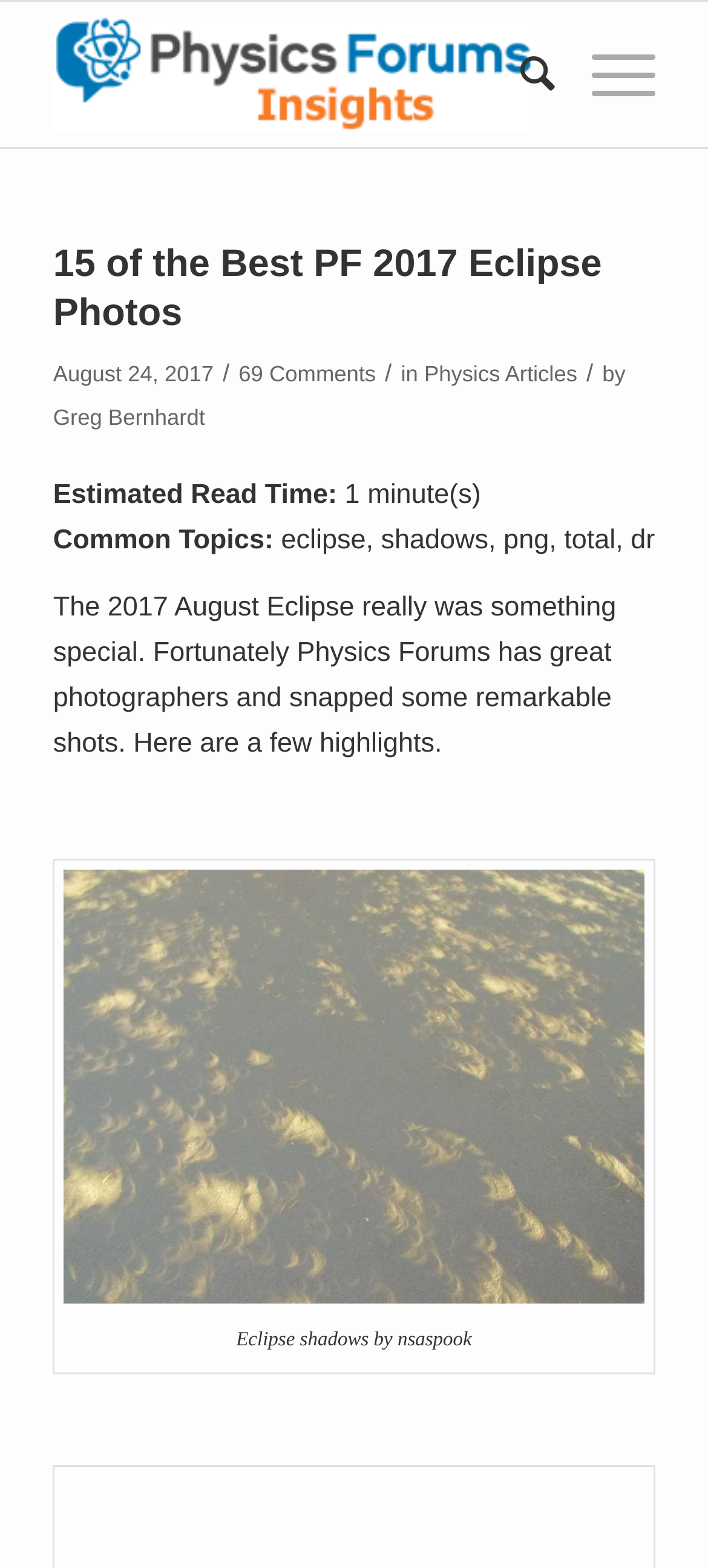How many comments are there on the article?
Your answer should be a single word or phrase derived from the screenshot.

69